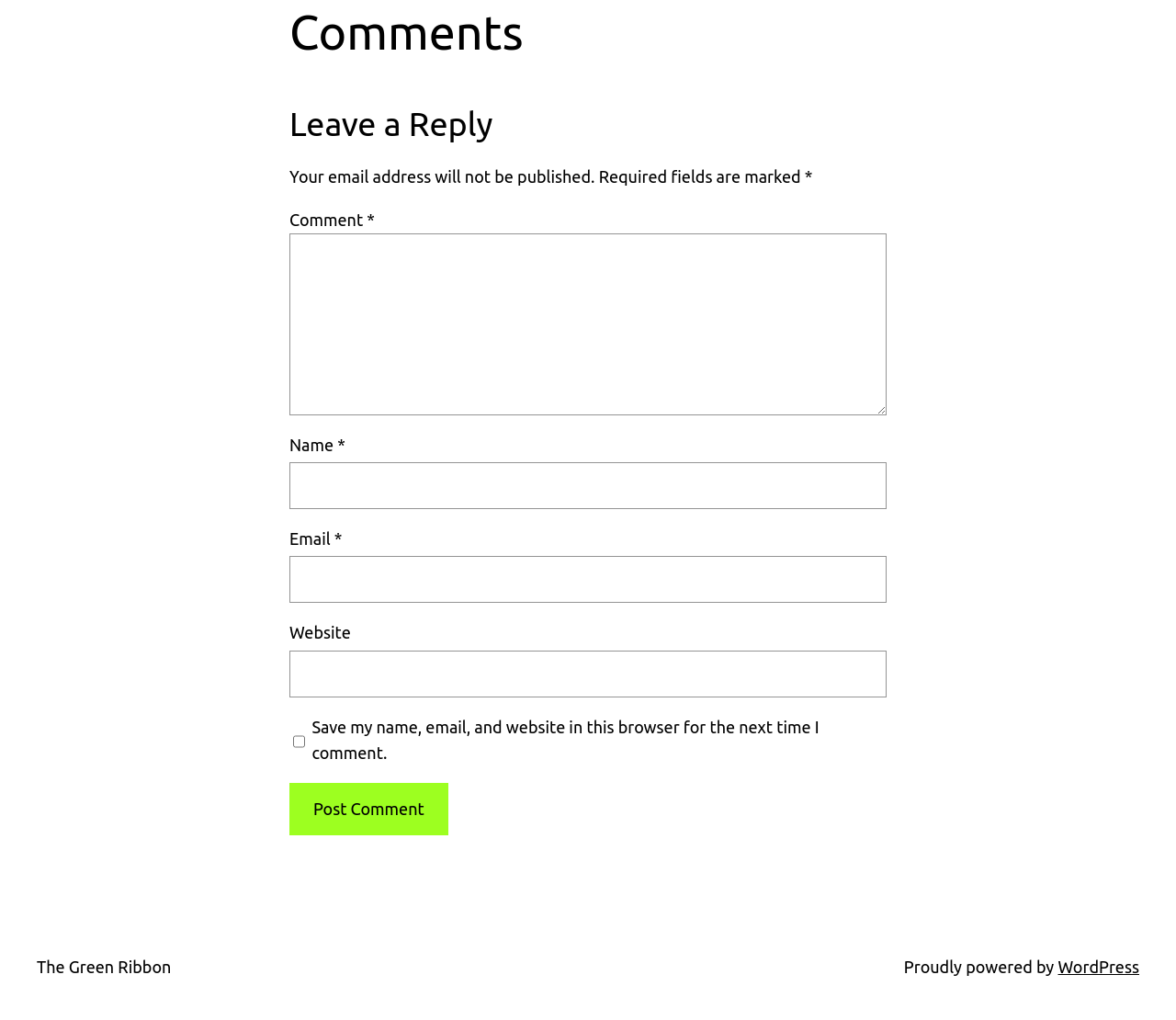Please look at the image and answer the question with a detailed explanation: What platform is the webpage built on?

The webpage has a footer section that mentions 'Proudly powered by WordPress', indicating that the webpage is built on the WordPress platform.